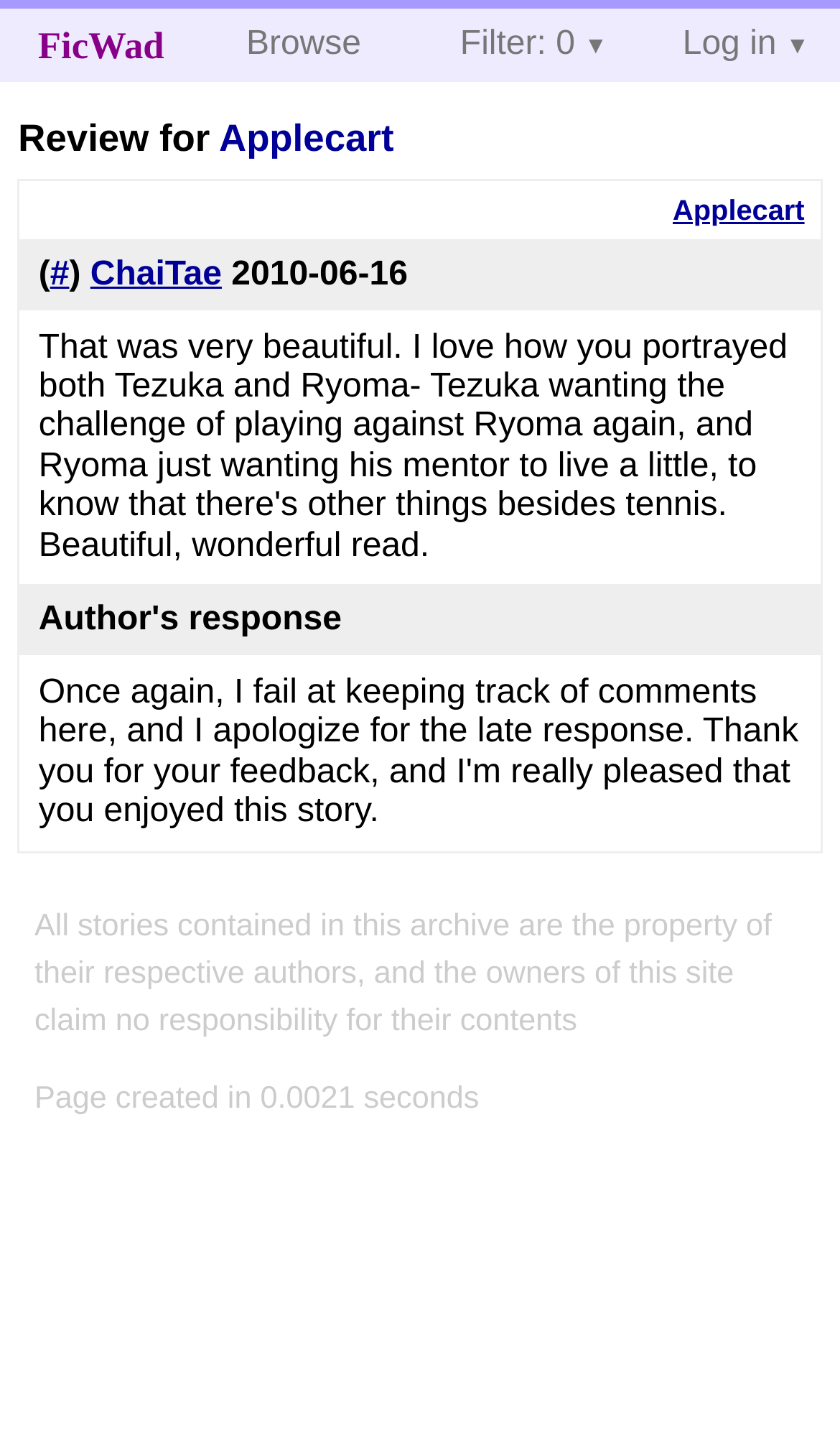Offer a comprehensive description of the webpage’s content and structure.

The webpage is titled "FicWad: fresh-picked original and fan fiction" and has a prominent heading "FicWad" at the top left corner. Below the title, there are several links aligned horizontally, including "Browse", "Search", "Help", "Filter: 0", and "Log in". The "Filter: 0" and "Log in" links have dropdown menus.

The main content of the page is divided into sections, each with its own heading. The first section is titled "Review for Applecart" and contains a link to "Applecart". Below this section, there is another heading "Applecart" with a link to the same title.

The next section is titled "(#) ChaiTae 2010-06-16" and contains three elements: a link to "#", a link to "ChaiTae", and a generic text element displaying the date and time "2010-06-16 11:19:09 PM".

Further down the page, there is a heading "Author's response". Below this, there is a block of static text that explains the ownership and responsibility of the stories contained in the archive. At the very bottom of the page, there is another static text element displaying the page creation time in seconds.